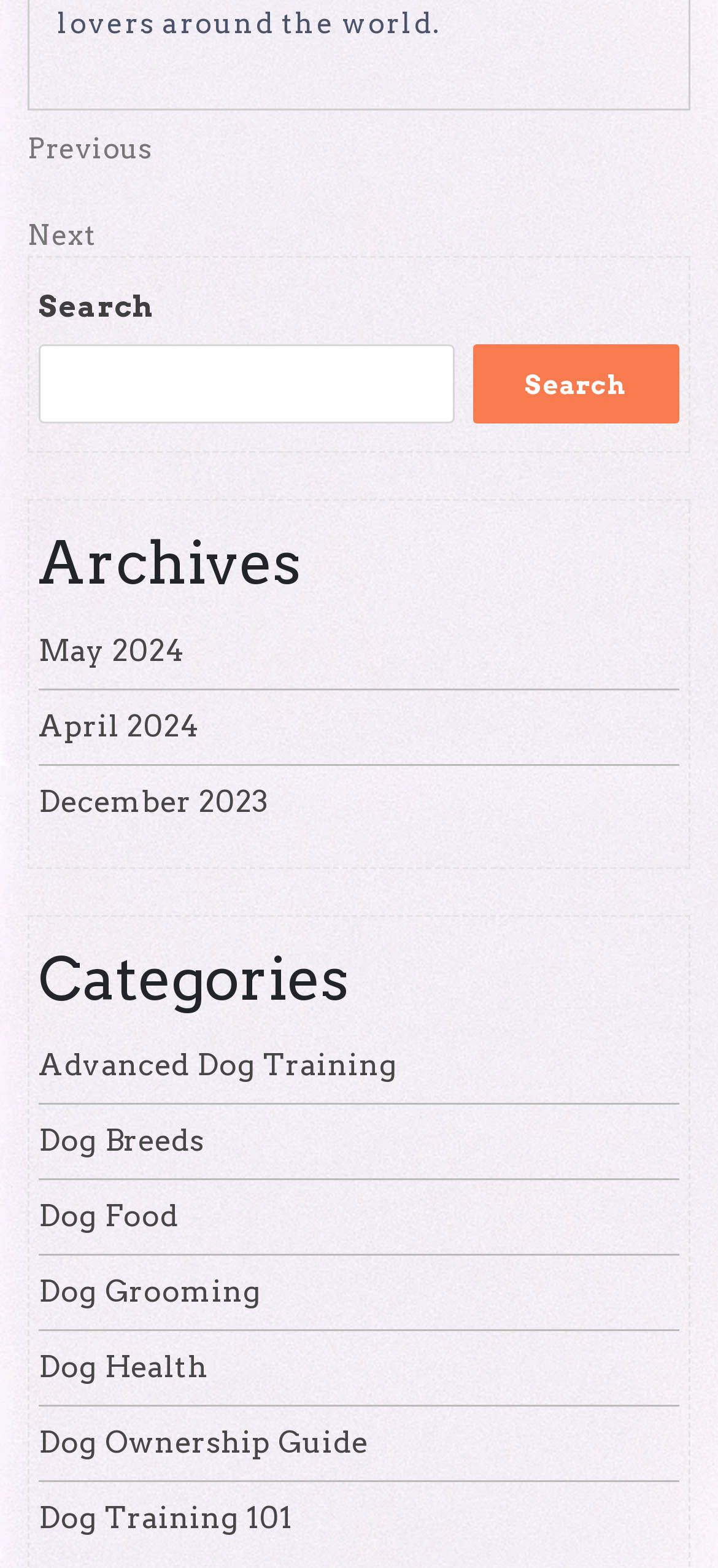Provide the bounding box coordinates, formatted as (top-left x, top-left y, bottom-right x, bottom-right y), with all values being floating point numbers between 0 and 1. Identify the bounding box of the UI element that matches the description: Previous PostPrevious

[0.038, 0.083, 0.962, 0.109]